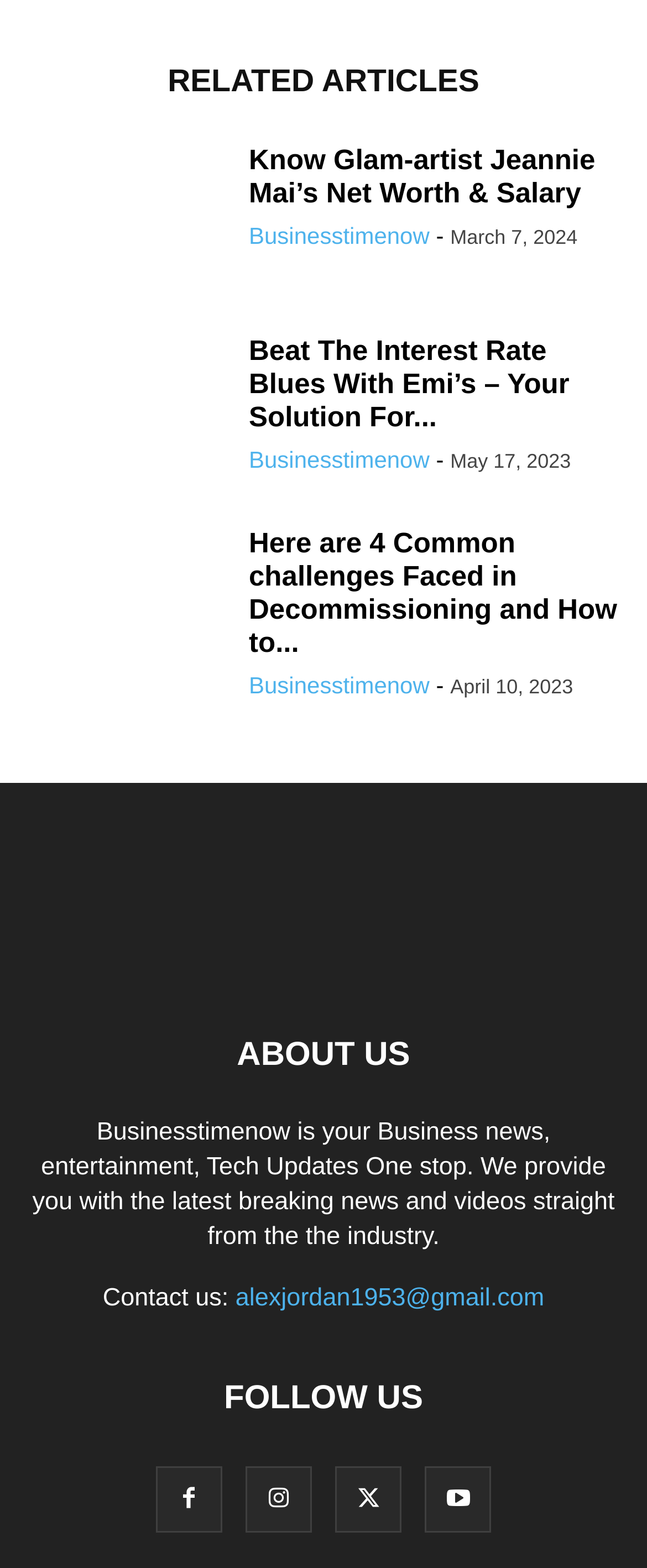Please use the details from the image to answer the following question comprehensively:
How many social media links are available?

I counted the number of social media links by looking at the complementary section of the webpage where I found four links with icons, namely '', '', '', and ''.